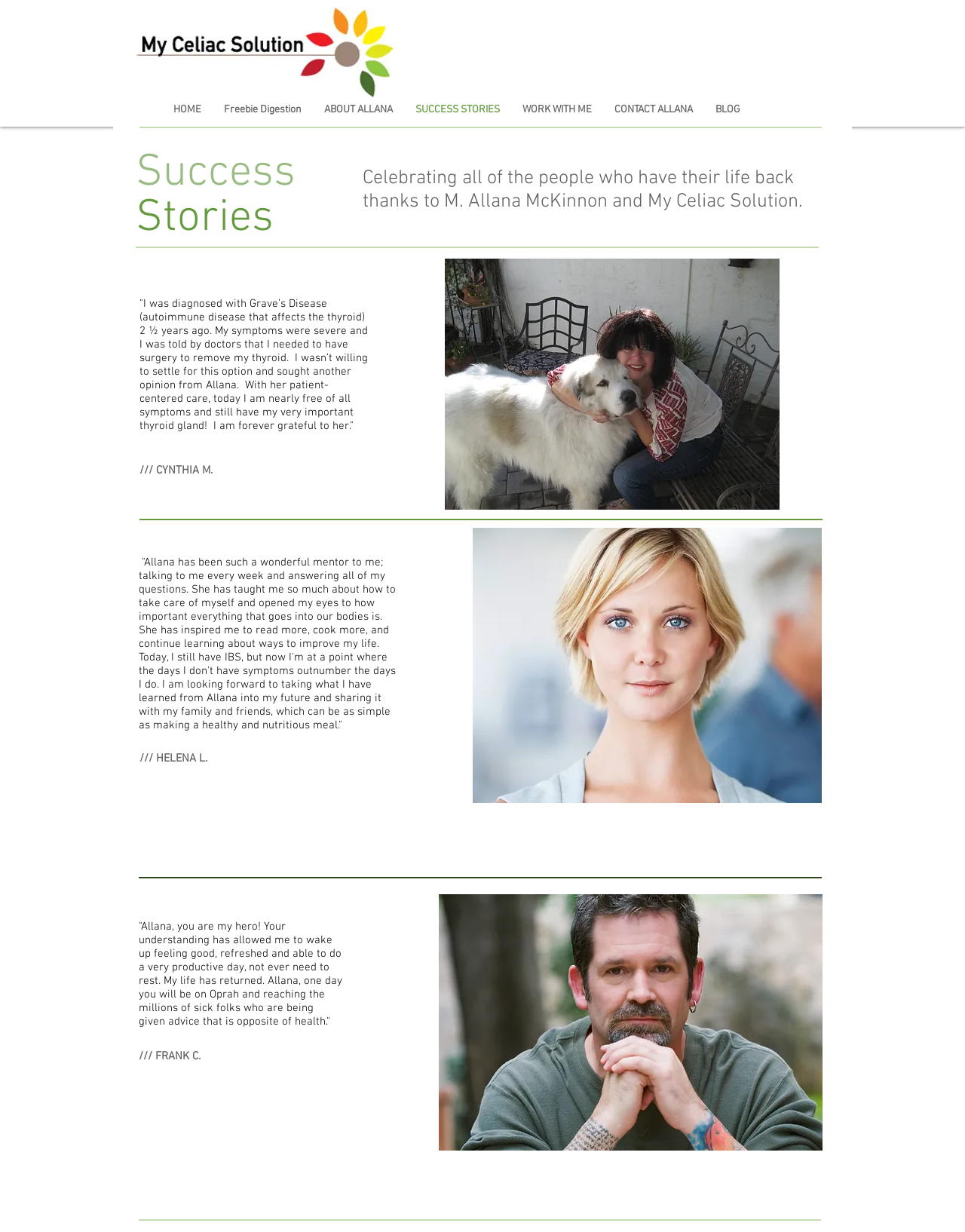Based on the image, provide a detailed response to the question:
What is the website about?

Based on the webpage content, it appears that the website is about providing solutions for people with celiac disease or other autoimmune disorders. The success stories section suggests that the website is focused on sharing testimonials from people who have benefited from the services or advice provided by M. Allana McKinnon and My Celiac Solution.